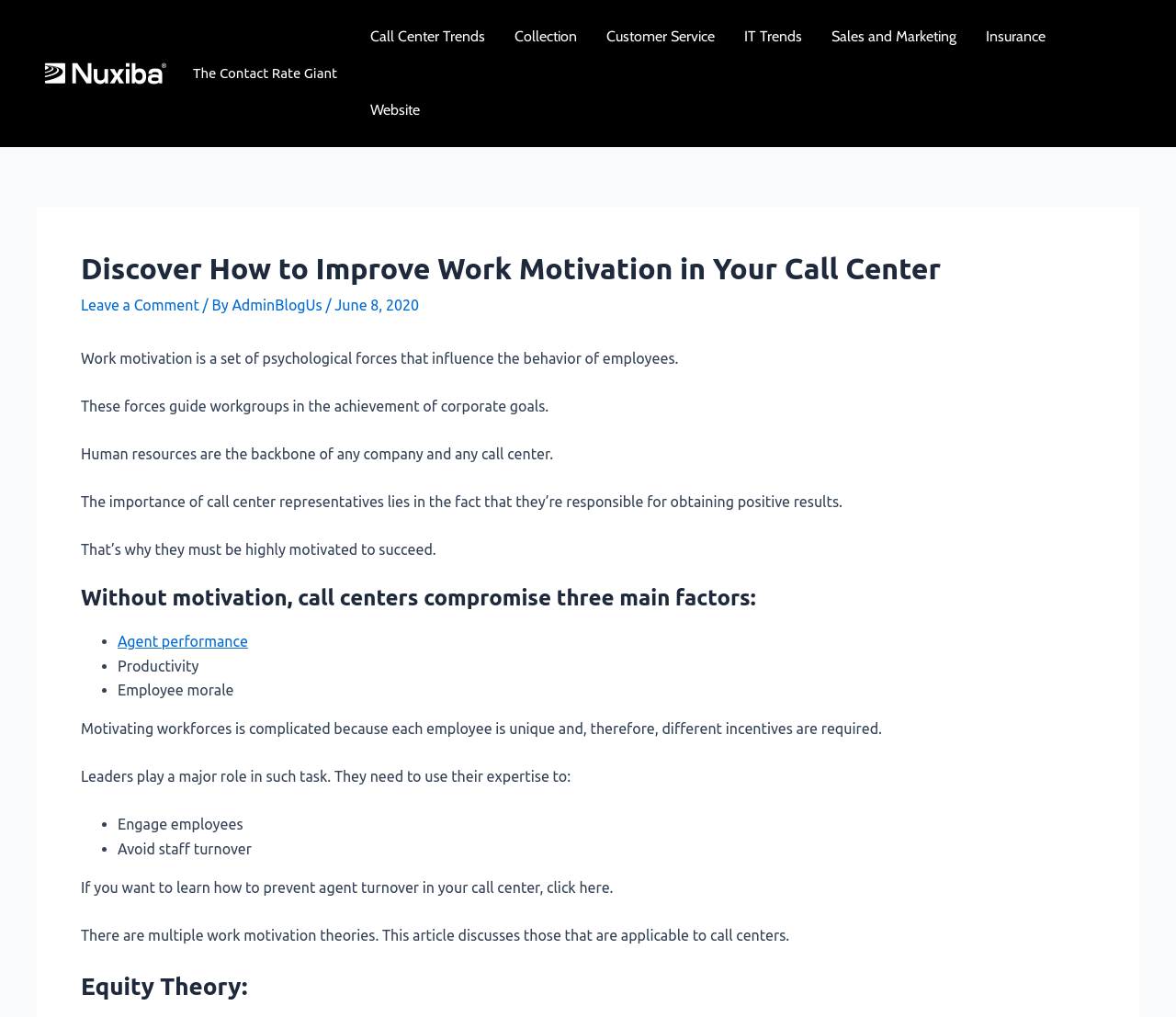What is the purpose of leaders in motivating workforces? Refer to the image and provide a one-word or short phrase answer.

To engage employees and avoid staff turnover